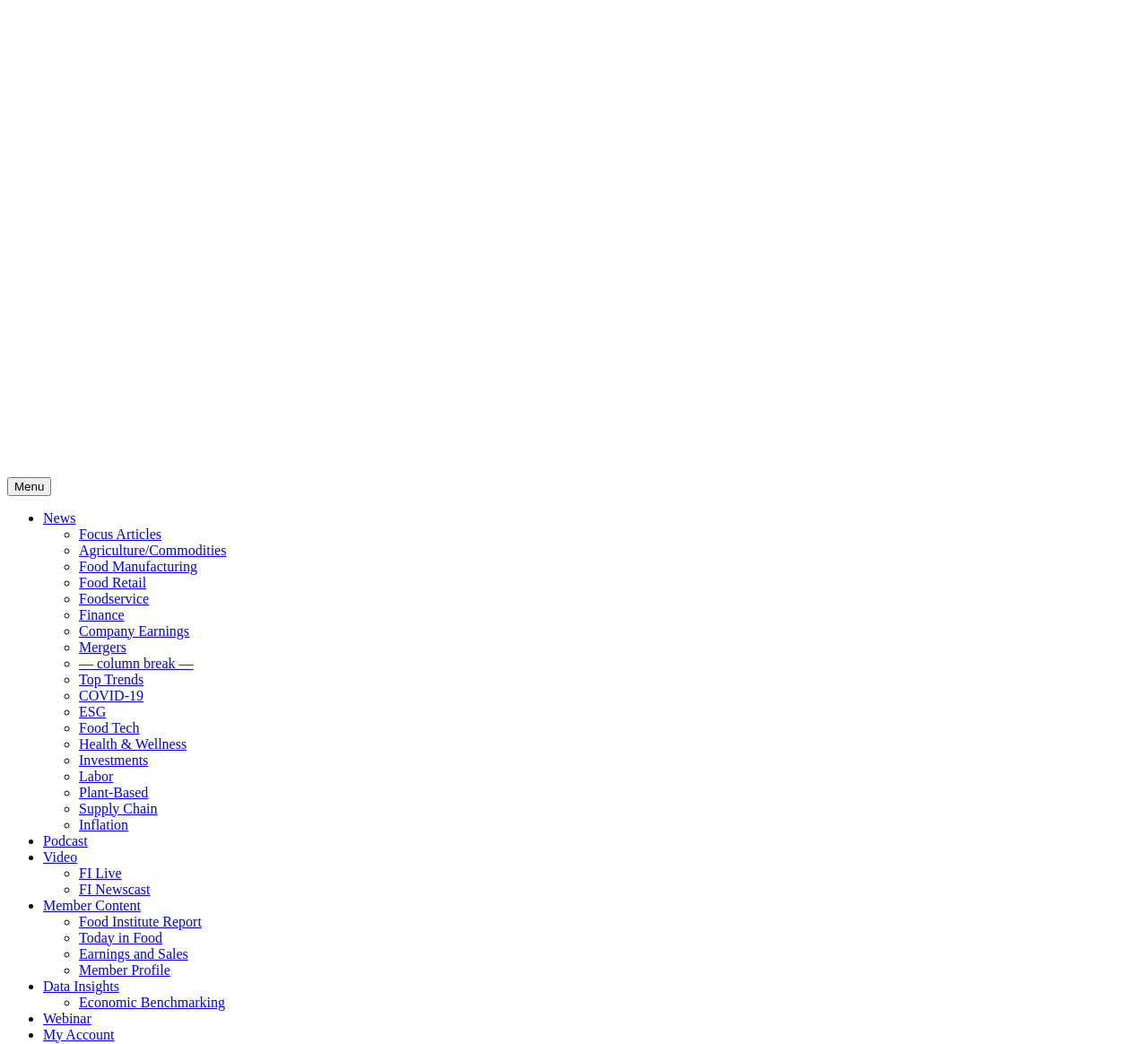Please locate the bounding box coordinates for the element that should be clicked to achieve the following instruction: "Explore Data Insights". Ensure the coordinates are given as four float numbers between 0 and 1, i.e., [left, top, right, bottom].

[0.038, 0.937, 0.104, 0.952]